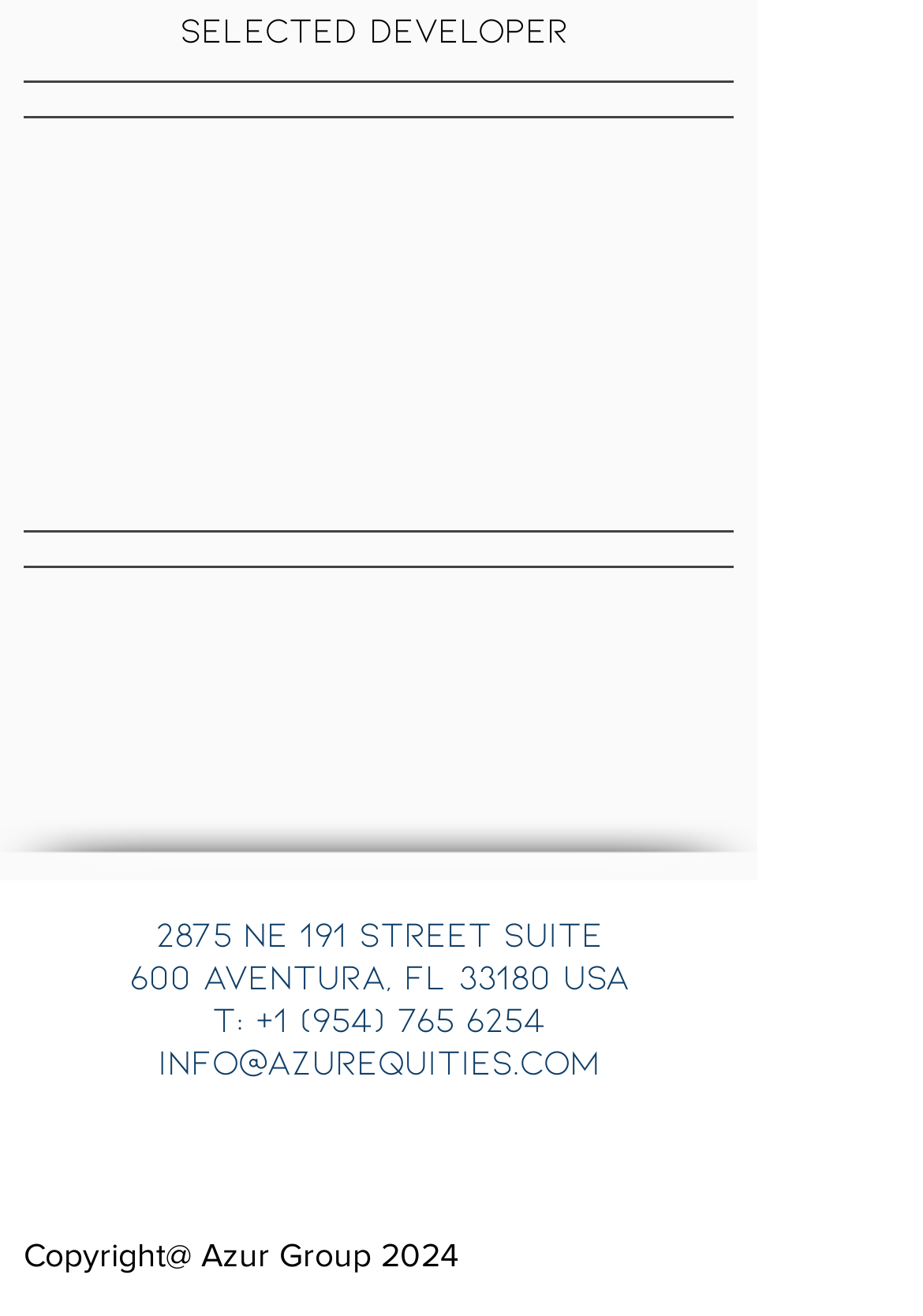Please answer the following question as detailed as possible based on the image: 
How many logos are displayed?

I found three logos on the webpage: Pompano Beach logo, Davie logo, and DBR Logo 2021.